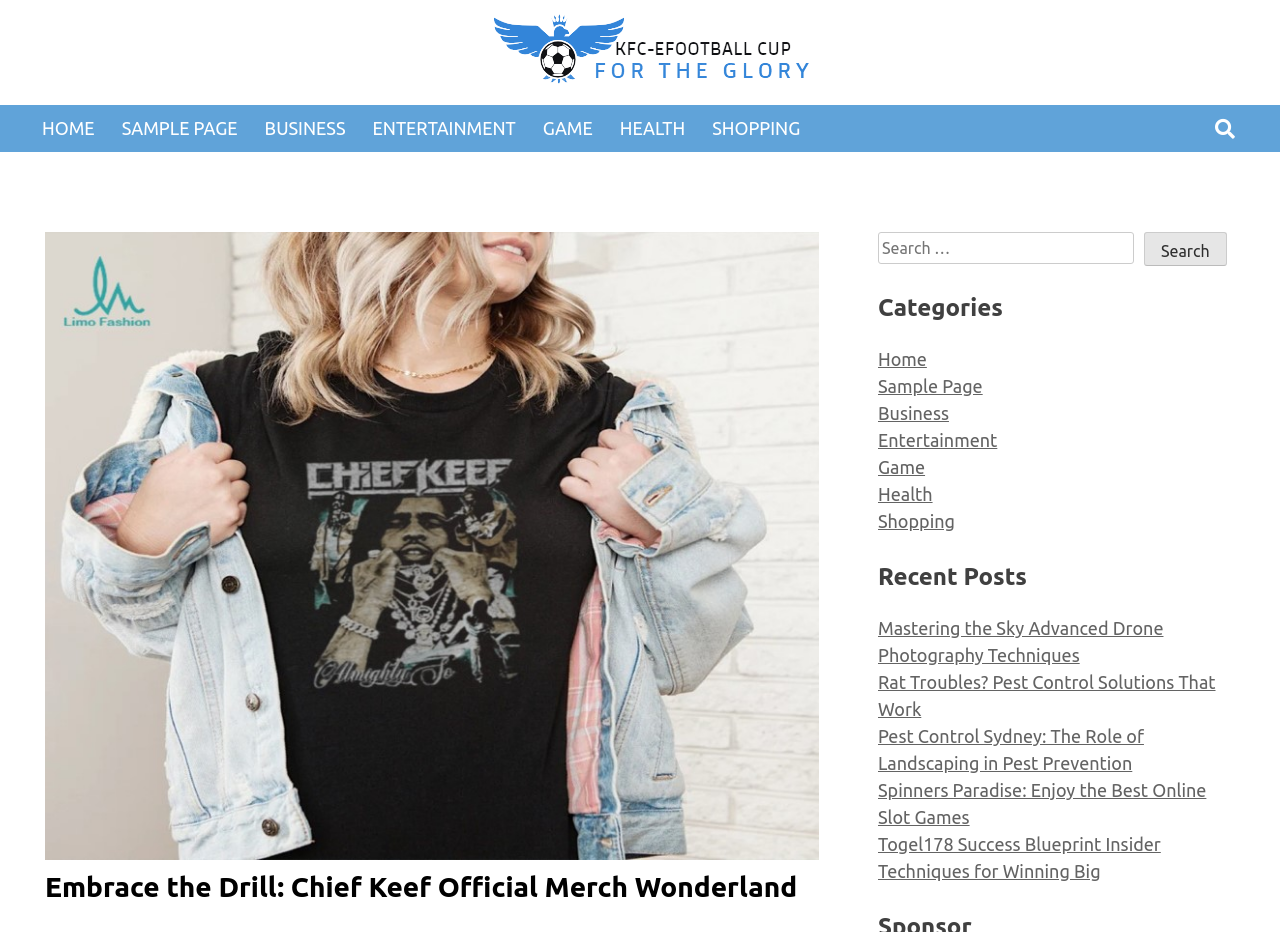How many categories are there?
Please provide a single word or phrase as the answer based on the screenshot.

7